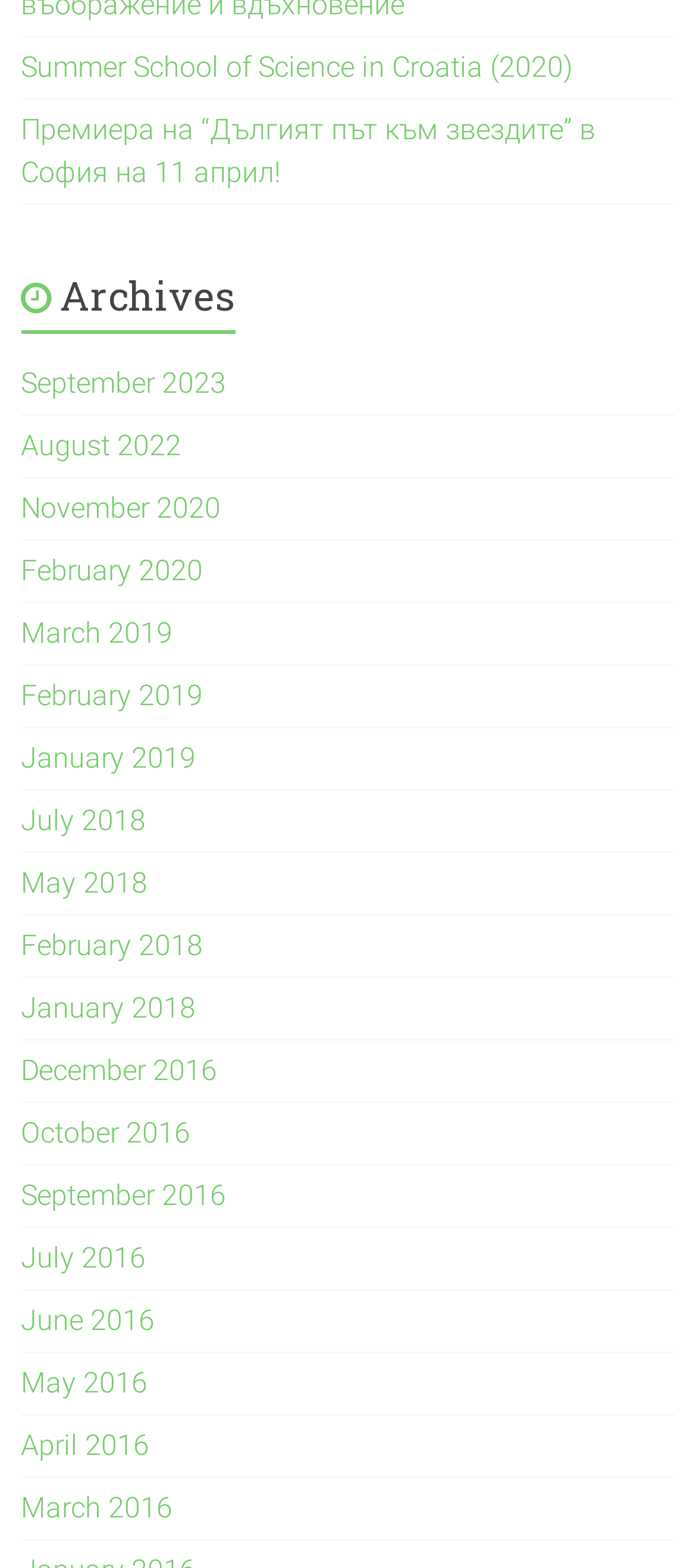Find the bounding box coordinates of the clickable region needed to perform the following instruction: "check February 2019". The coordinates should be provided as four float numbers between 0 and 1, i.e., [left, top, right, bottom].

[0.03, 0.433, 0.292, 0.454]